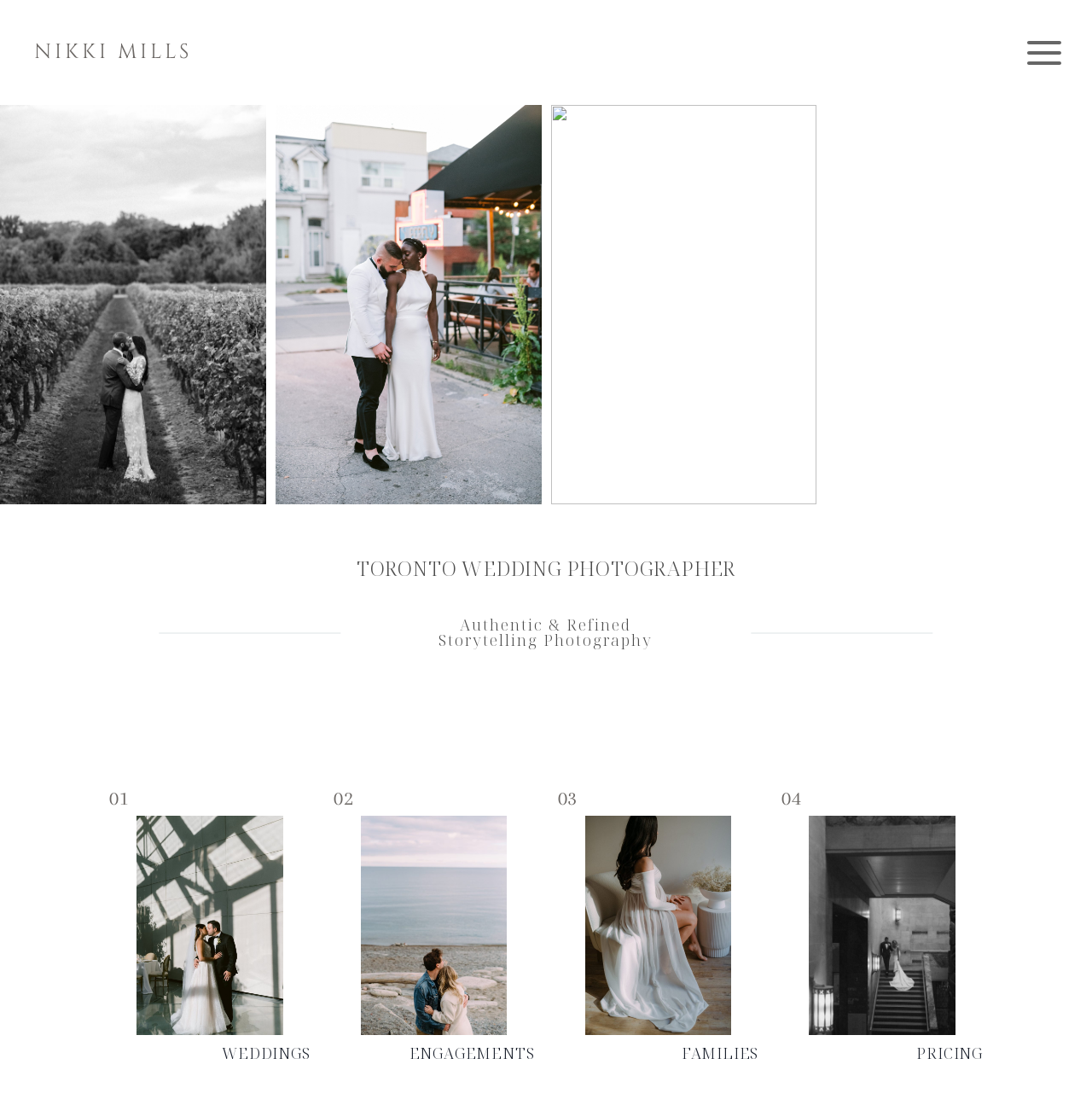Identify the bounding box coordinates for the element that needs to be clicked to fulfill this instruction: "View the first wedding photo". Provide the coordinates in the format of four float numbers between 0 and 1: [left, top, right, bottom].

[0.0, 0.095, 0.244, 0.456]